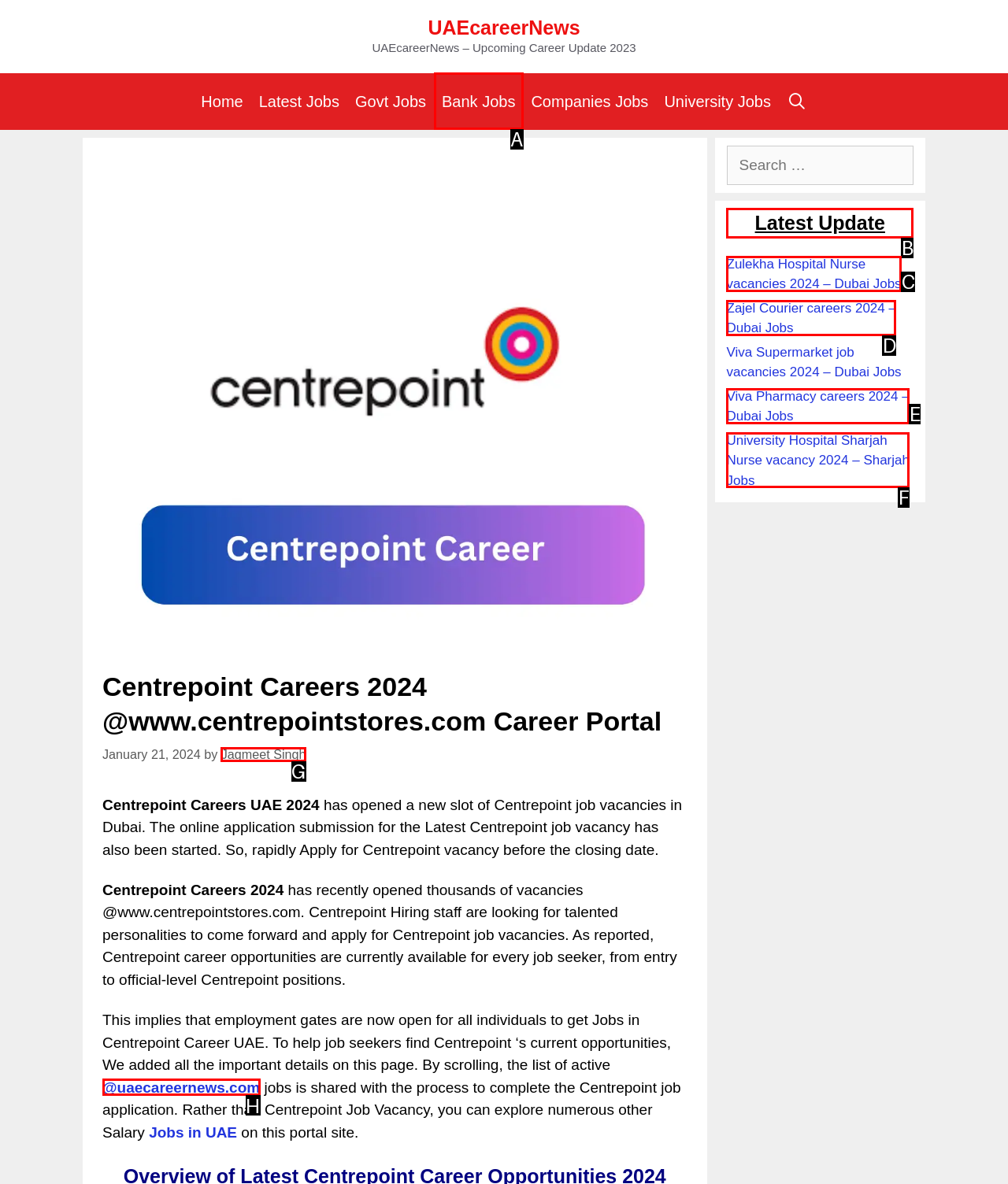Select the HTML element that needs to be clicked to carry out the task: Check Latest Update
Provide the letter of the correct option.

B